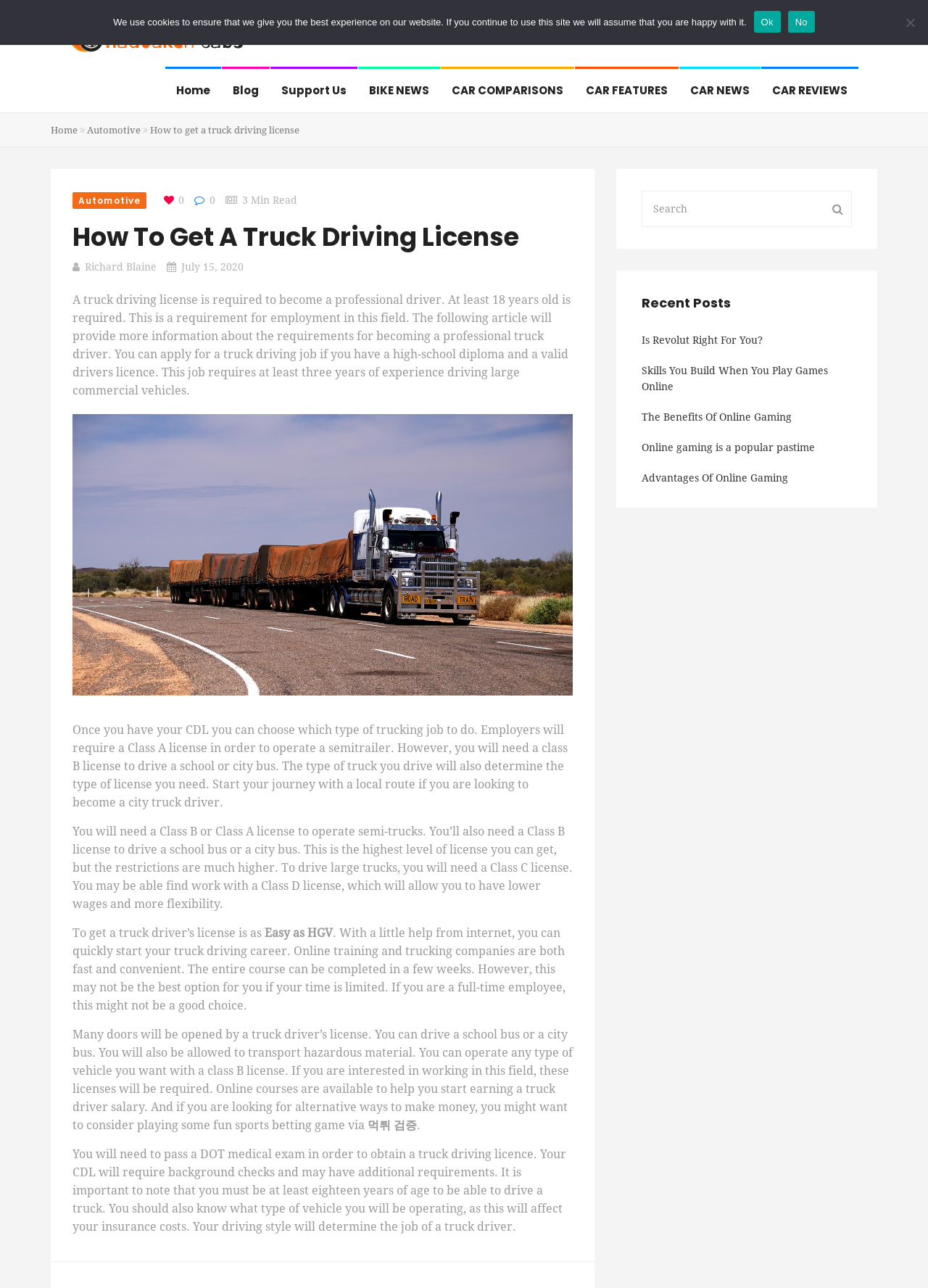What type of vehicle can be operated with a Class B license?
Refer to the image and respond with a one-word or short-phrase answer.

School bus or city bus